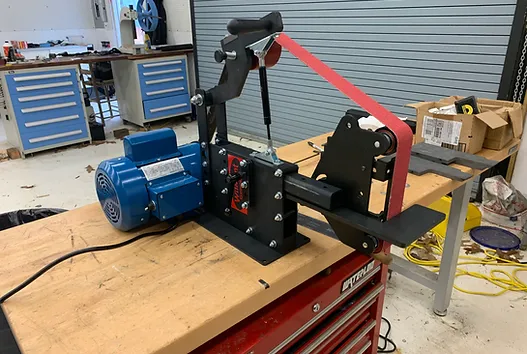What is the purpose of the red sanding belt?
Using the information from the image, provide a comprehensive answer to the question.

The caption indicates that the red sanding belt is running parallel to the work surface, suggesting its purpose is for grinding and shaping metal or other materials.